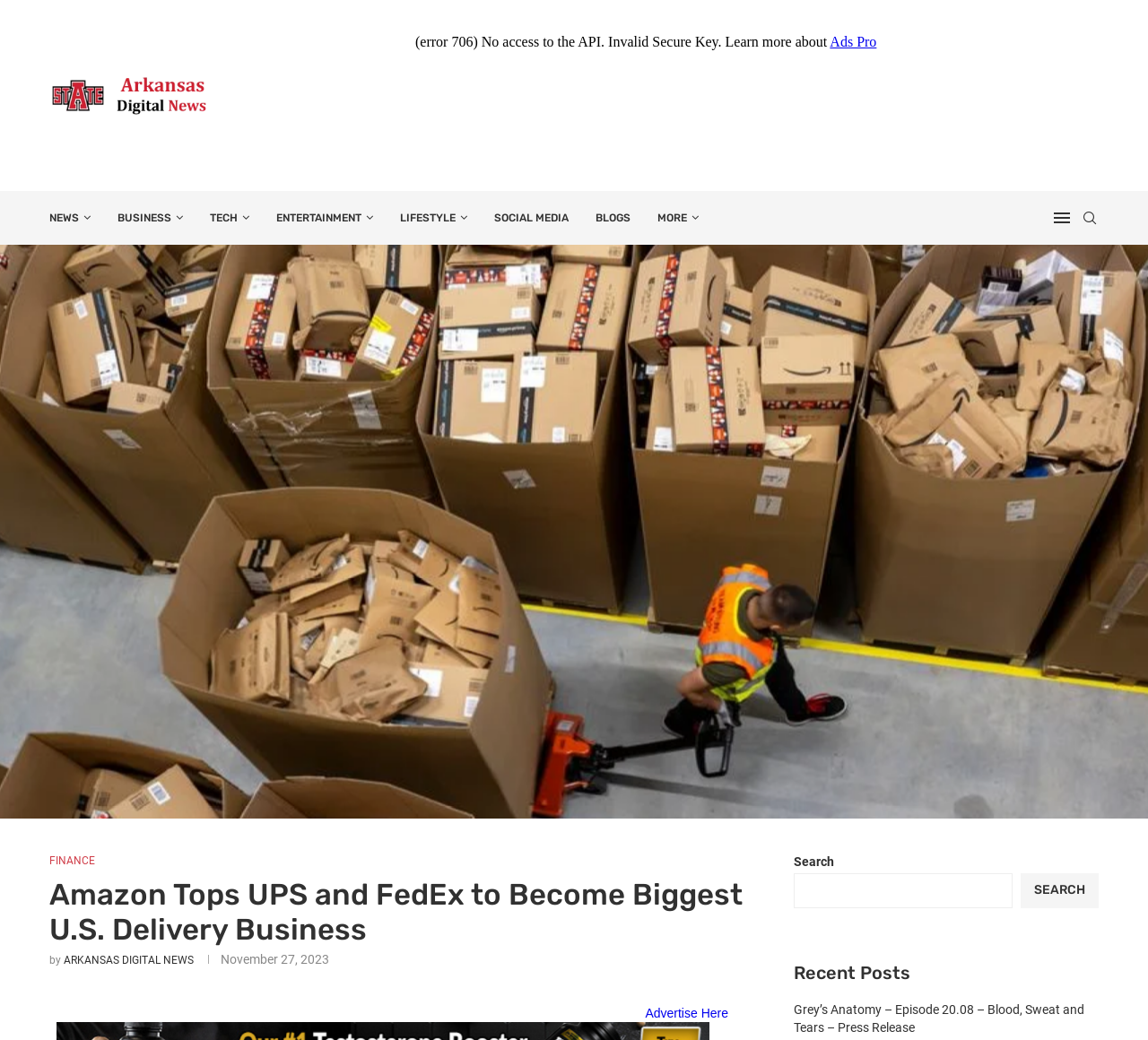Determine the bounding box coordinates for the element that should be clicked to follow this instruction: "Read recent posts". The coordinates should be given as four float numbers between 0 and 1, in the format [left, top, right, bottom].

[0.691, 0.925, 0.957, 0.946]